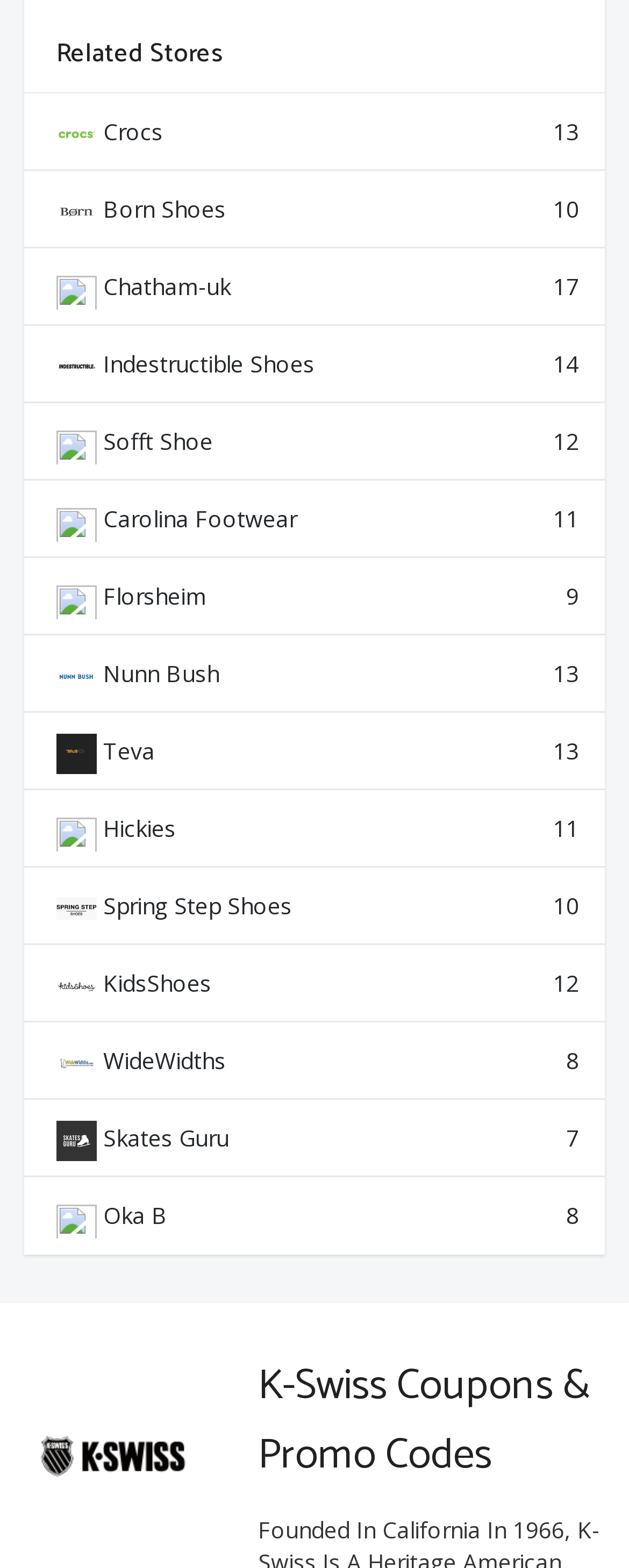Using the provided element description: "Nunn Bush 13", determine the bounding box coordinates of the corresponding UI element in the screenshot.

[0.038, 0.405, 0.962, 0.455]